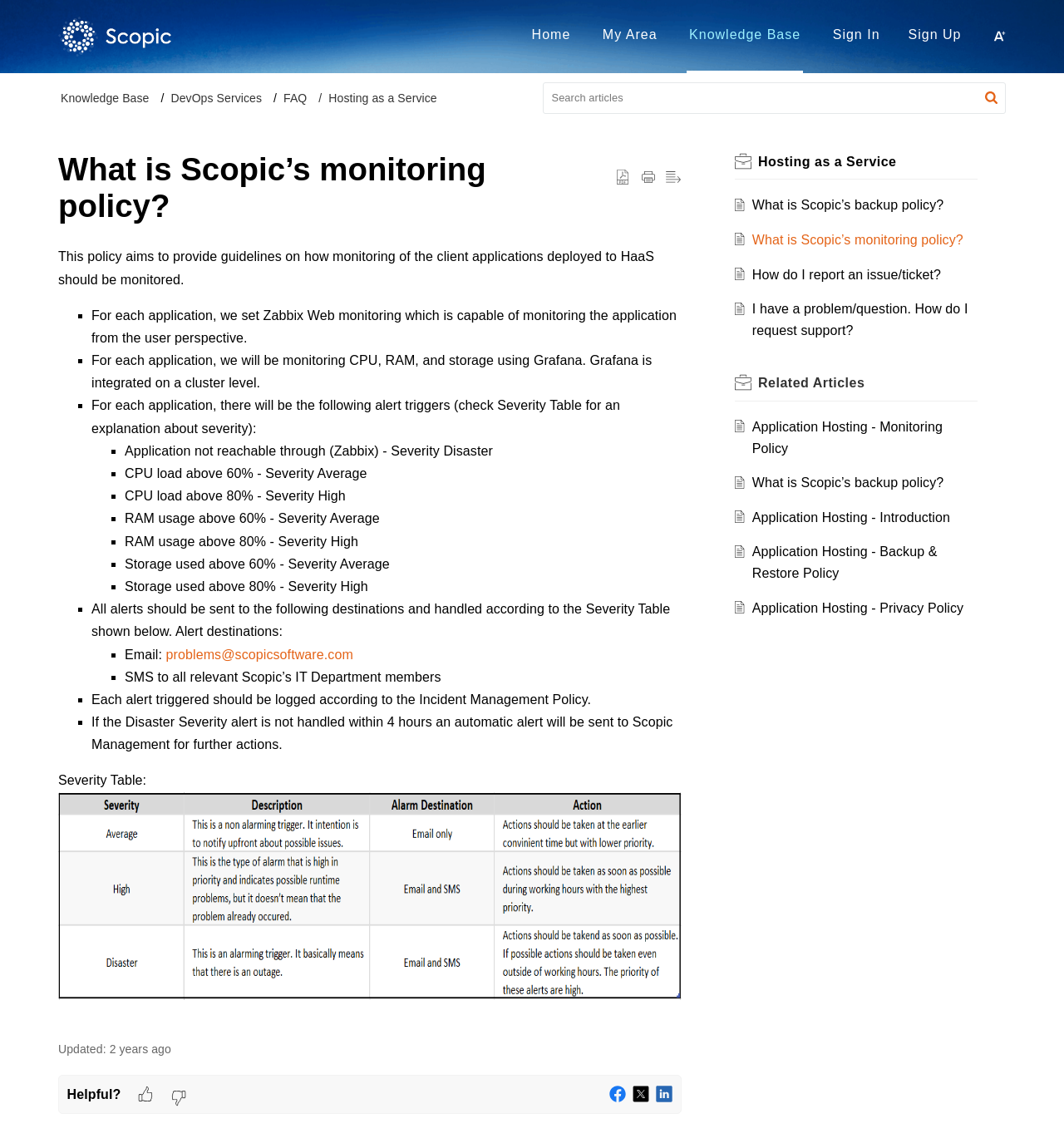Identify the bounding box coordinates for the element that needs to be clicked to fulfill this instruction: "Click the Industries button". Provide the coordinates in the format of four float numbers between 0 and 1: [left, top, right, bottom].

None